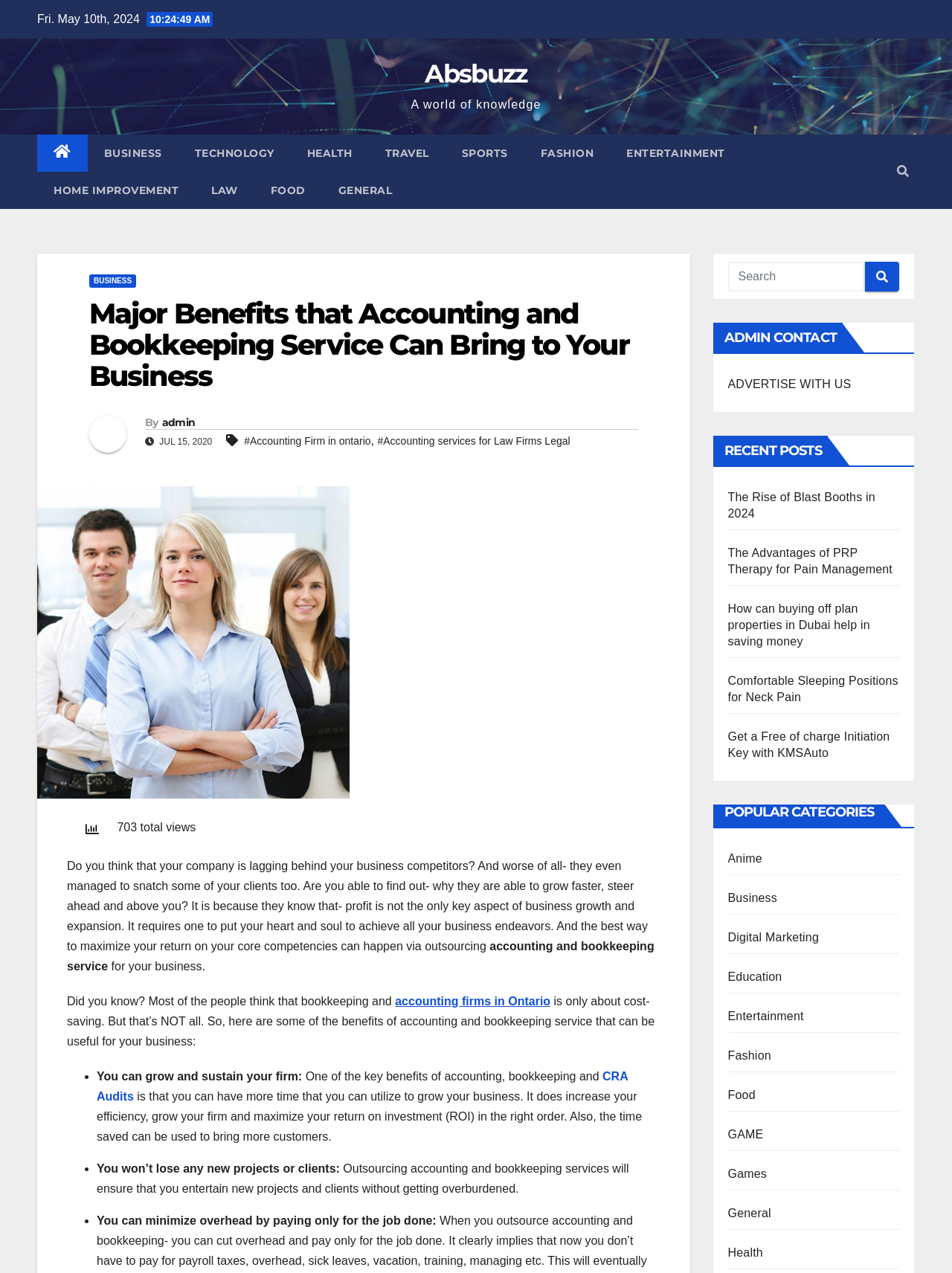Pinpoint the bounding box coordinates of the clickable area necessary to execute the following instruction: "Click on the 'ENTERTAINMENT' link". The coordinates should be given as four float numbers between 0 and 1, namely [left, top, right, bottom].

[0.641, 0.106, 0.779, 0.135]